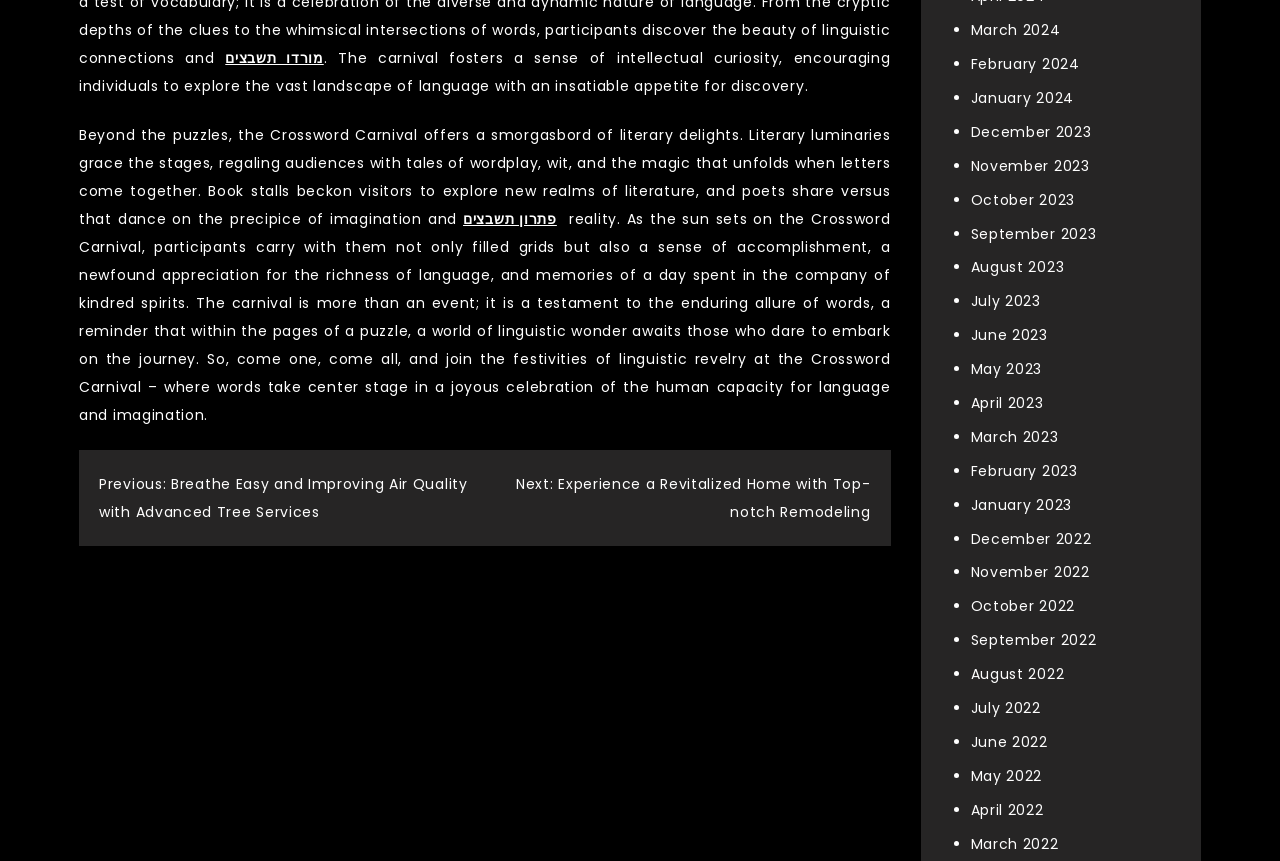Determine the bounding box coordinates of the clickable element to complete this instruction: "Click on the 'March 2024' link". Provide the coordinates in the format of four float numbers between 0 and 1, [left, top, right, bottom].

[0.758, 0.024, 0.829, 0.047]